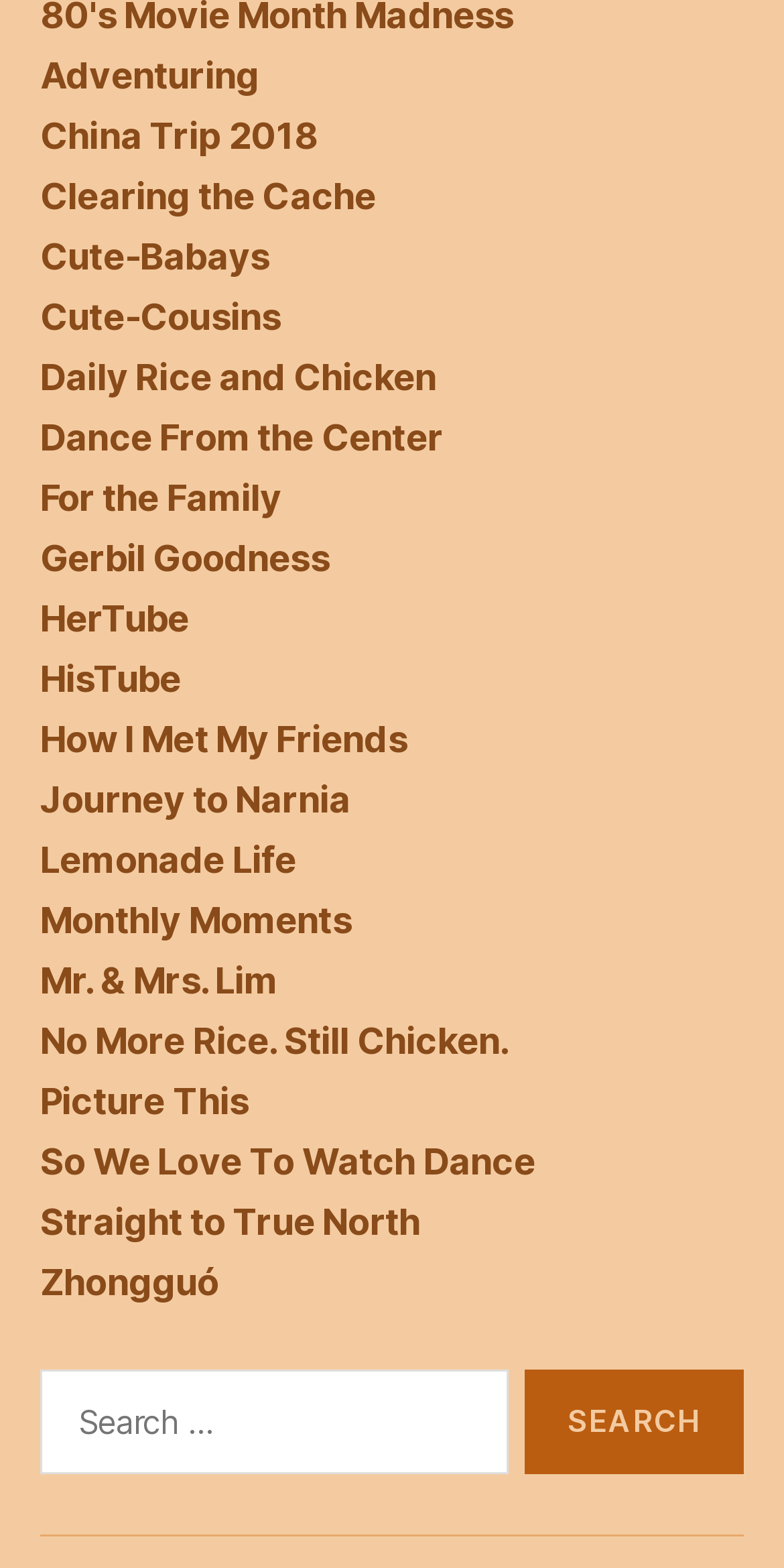Locate the bounding box coordinates of the clickable element to fulfill the following instruction: "Visit 'HerTube'". Provide the coordinates as four float numbers between 0 and 1 in the format [left, top, right, bottom].

[0.051, 0.381, 0.241, 0.408]